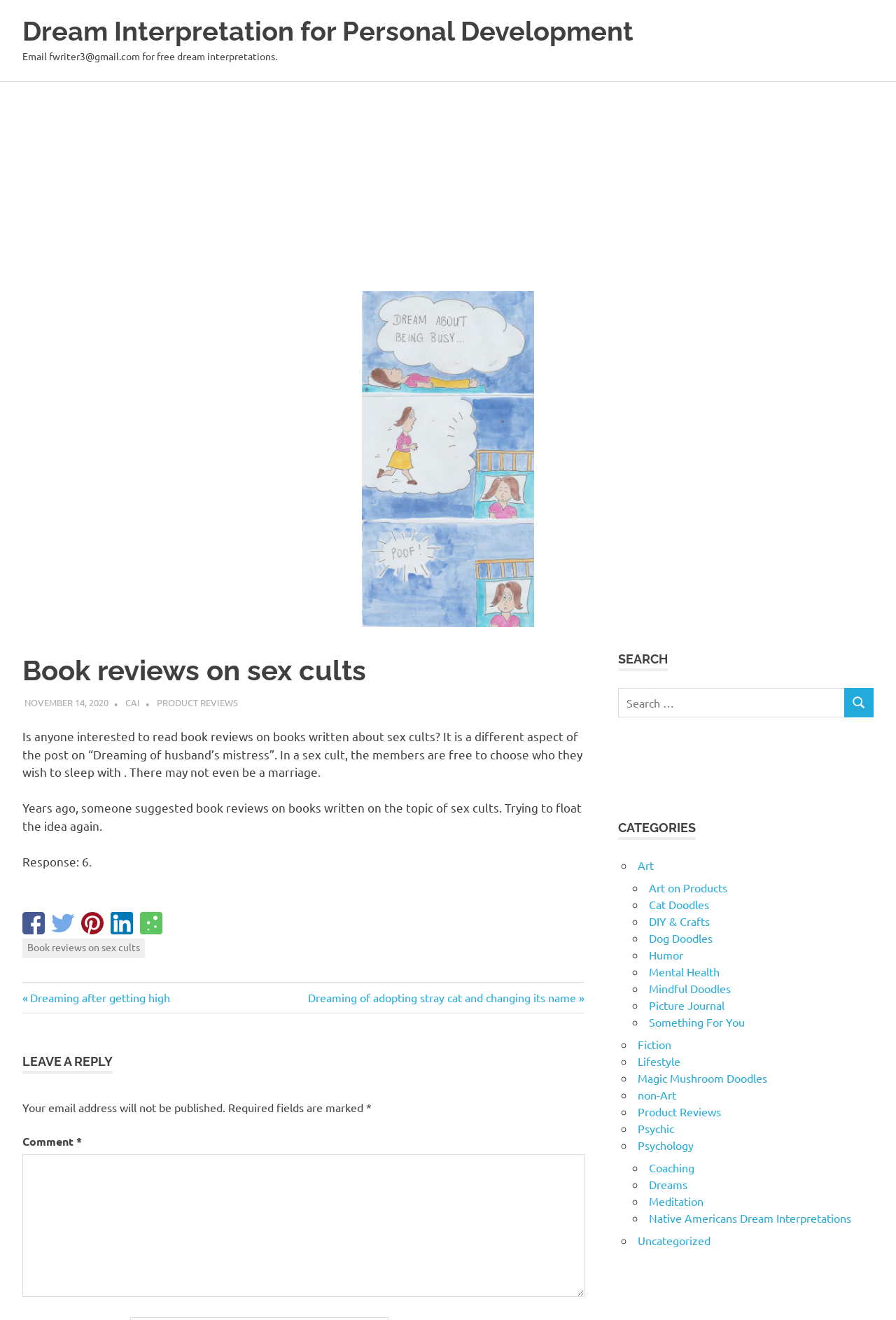Your task is to extract the text of the main heading from the webpage.

Book reviews on sex cults